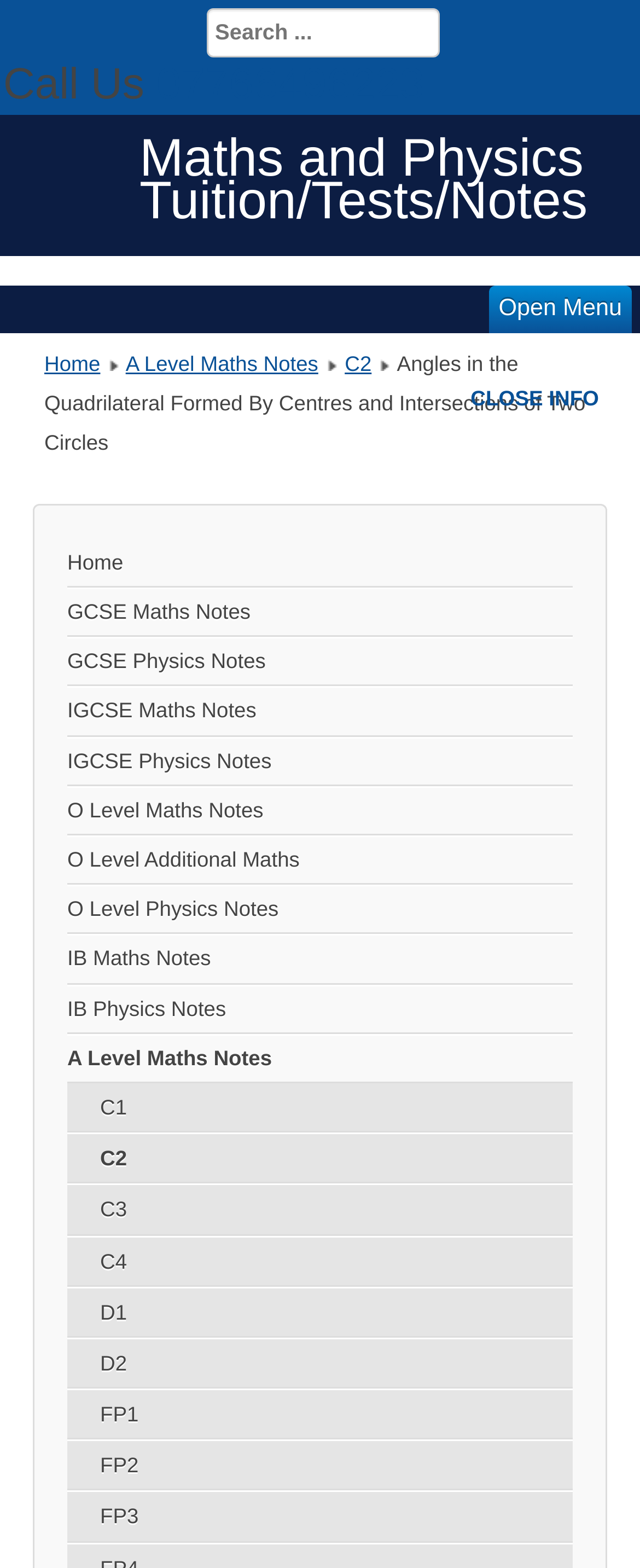Provide a one-word or one-phrase answer to the question:
How many 'C' level maths notes links are there?

4